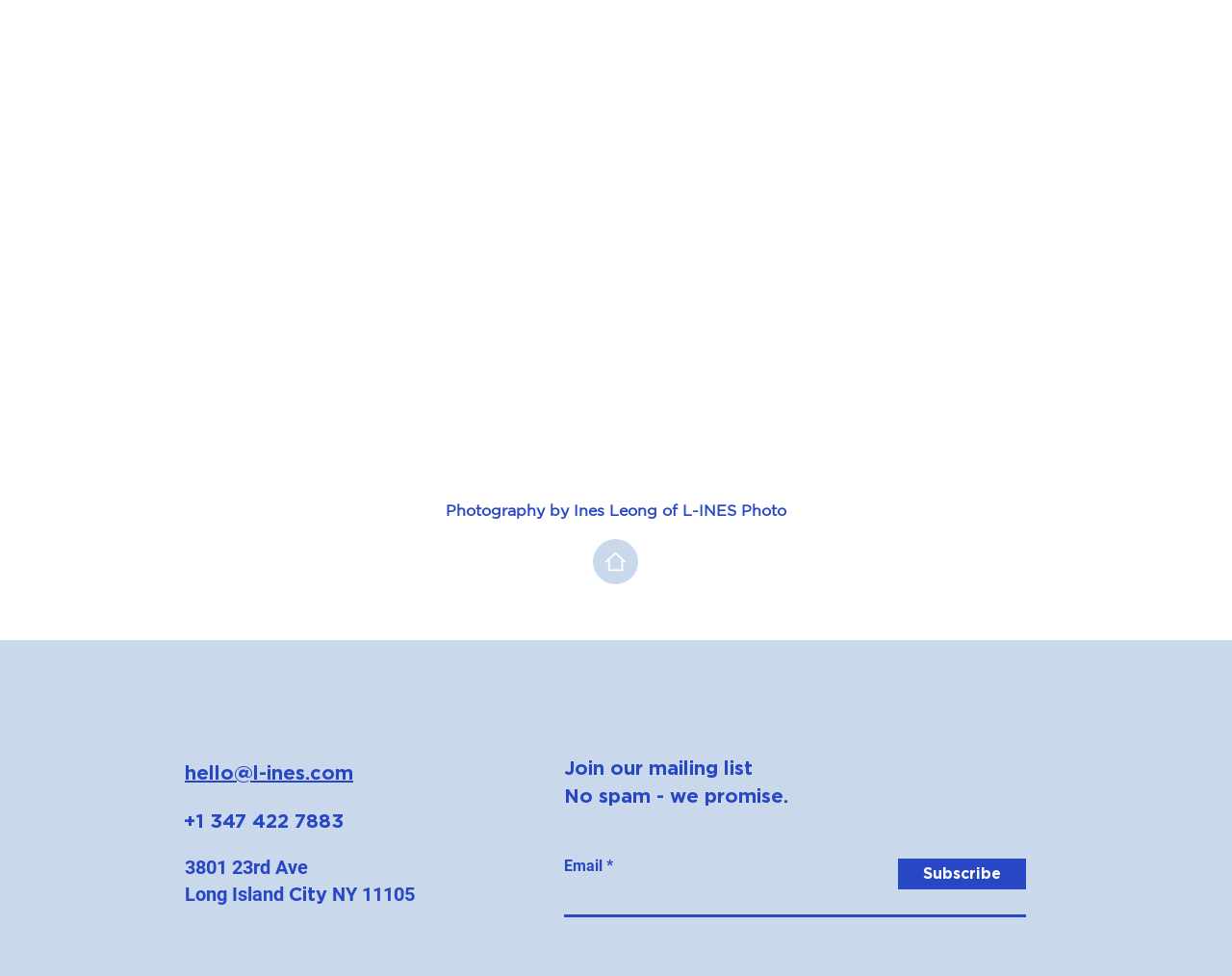Locate the bounding box of the UI element described in the following text: "name="email" placeholder=""".

[0.458, 0.896, 0.833, 0.94]